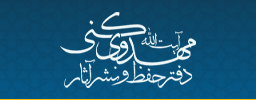Can you give a comprehensive explanation to the question given the content of the image?
What does the design evoke?

The caption states that the design reflects a sense of reverence and formality, which is suitable for highlighting a significant figure in the religious and cultural landscape, and the use of a deep blue color adds to the overall aesthetic, evoking tradition and professionalism.